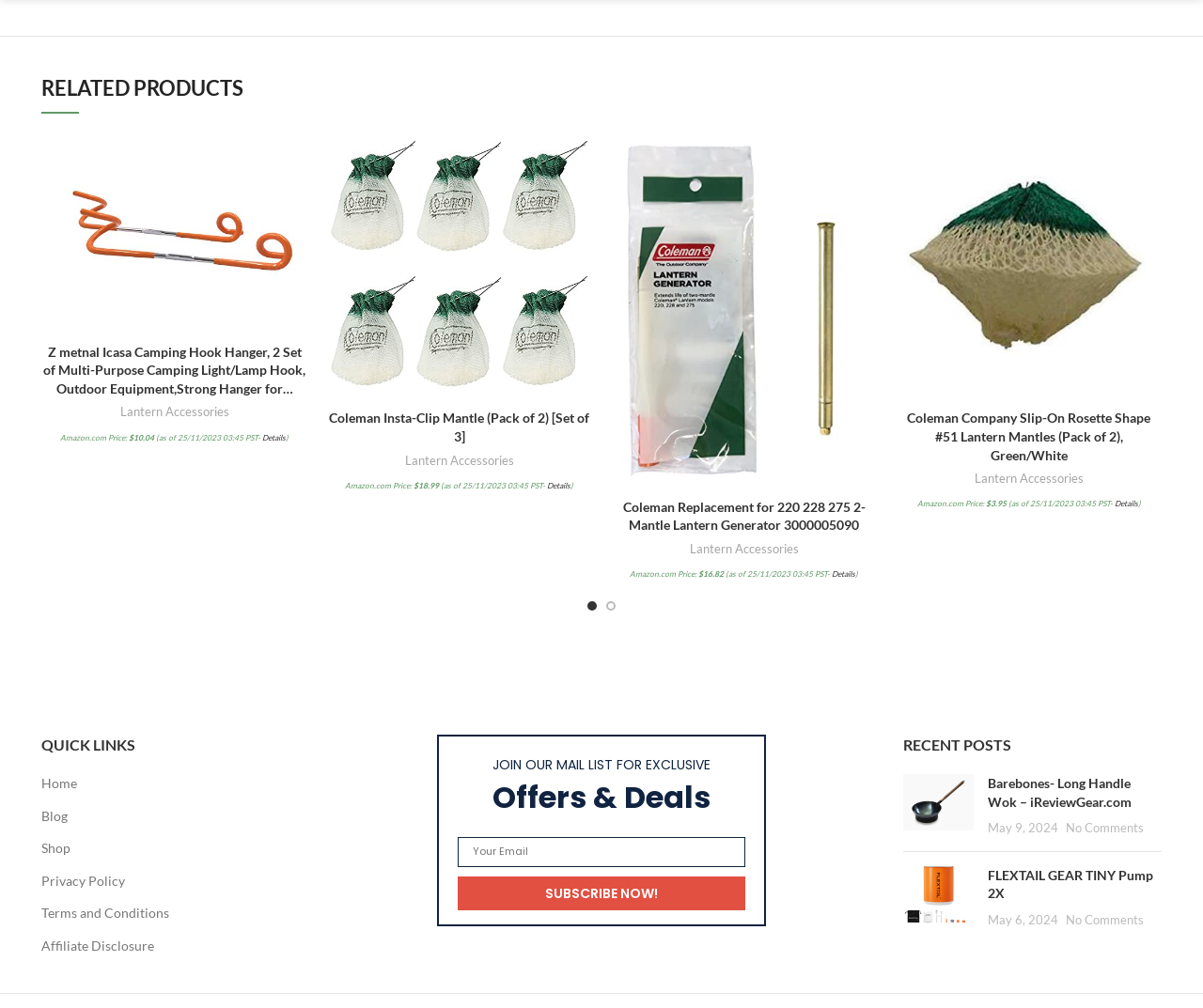Given the description of the UI element: "parent_node: Compare", predict the bounding box coordinates in the form of [left, top, right, bottom], with each value being a float between 0 and 1.

[0.034, 0.133, 0.255, 0.331]